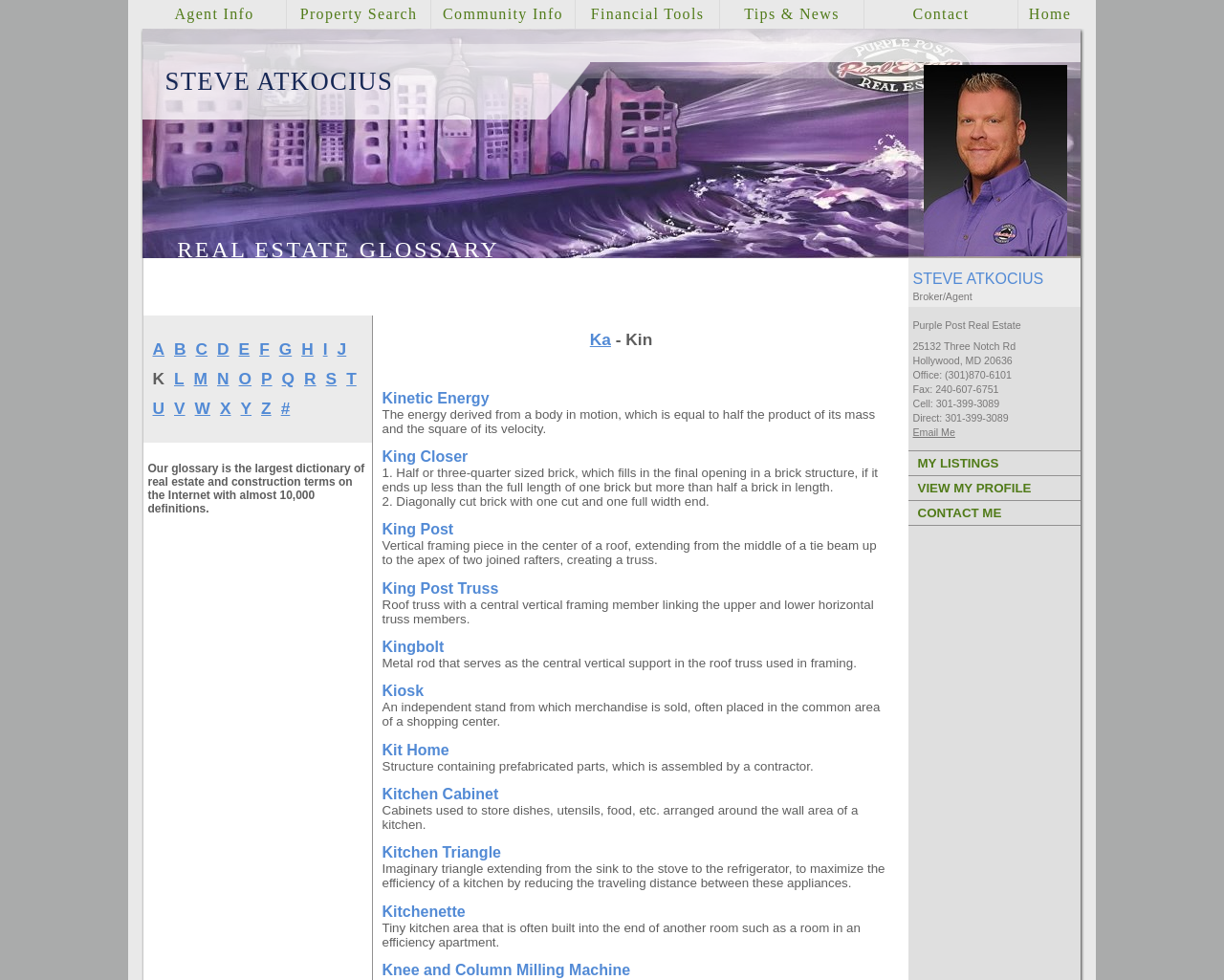Describe the entire webpage, focusing on both content and design.

This webpage is a real estate glossary that provides definitions for various terms related to real estate and construction. At the top of the page, there are two identical tables with the title "Real Estate Glossary" and a link to "STEVE ATKOCIUS". Below these tables, there is a large alphabetical list of links, ranging from "A" to "Z", as well as "#" and "Ka". Each link likely leads to a page with definitions for terms starting with that letter or symbol.

To the right of the alphabetical list, there is a section with several static text elements, including a brief description of the glossary, stating that it is the largest dictionary of real estate and construction terms on the Internet with almost 10,000 definitions. Below this, there is a block of text with contact information for STEVE ATKOCIUS, a broker/agent with Purple Post Real Estate, including his office address, phone numbers, fax number, and email link.

The main content of the page is a list of definitions for real estate and construction terms, starting with "Kinetic Energy" and continuing down the page. Each definition is a static text element, and they are arranged in a single column. The definitions are quite detailed, providing explanations for terms such as "King Closer", "King Post", and "Kitchen Triangle".

At the very bottom of the page, there are several links to other pages, including "MY LISTINGS", "VIEW MY PROFILE", "CONTACT ME", and "Agent Info". There are also links to "Property Search" and "Community Info" at the top of the page.